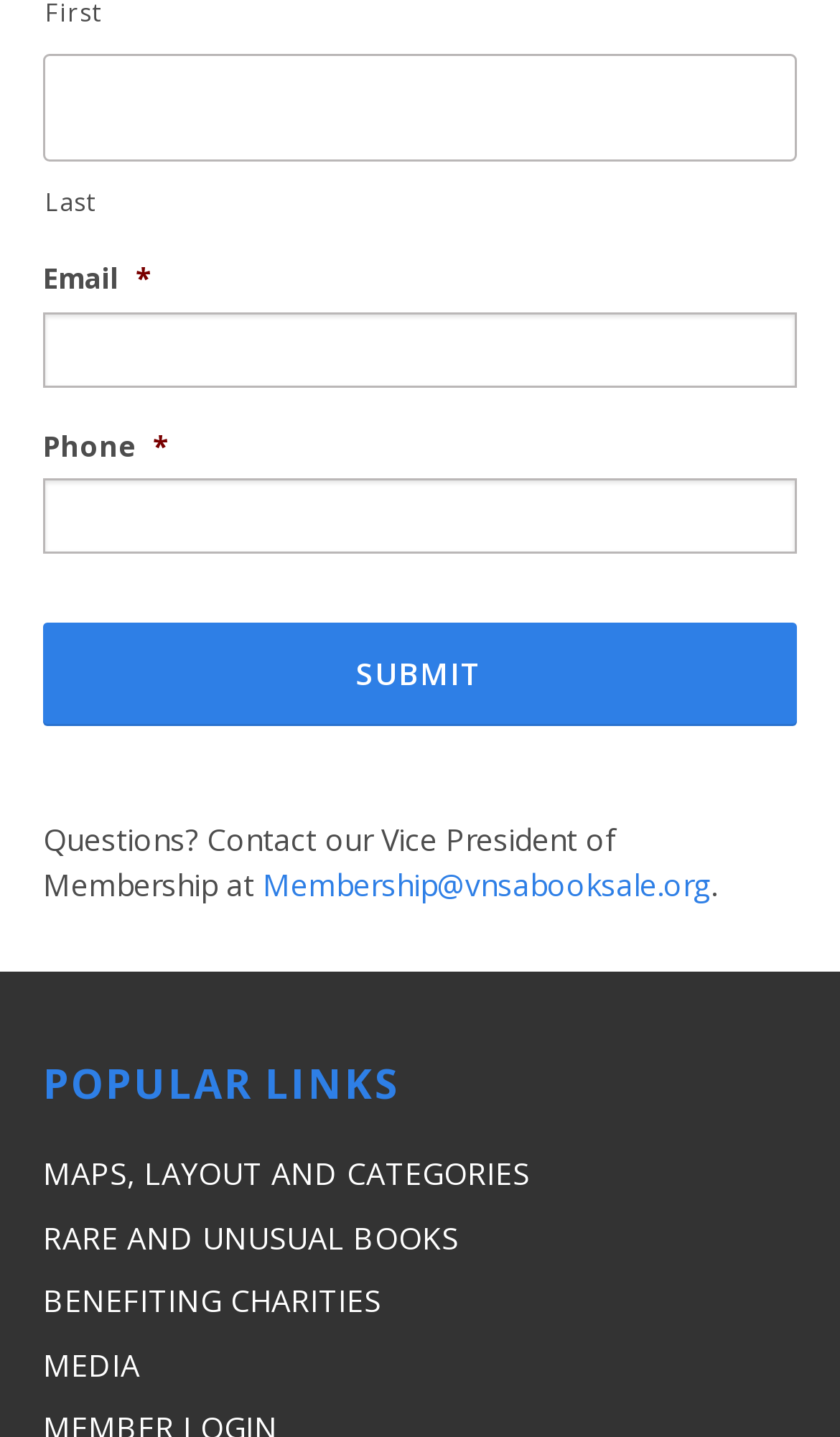Find the bounding box coordinates of the clickable element required to execute the following instruction: "Contact through hotline". Provide the coordinates as four float numbers between 0 and 1, i.e., [left, top, right, bottom].

None